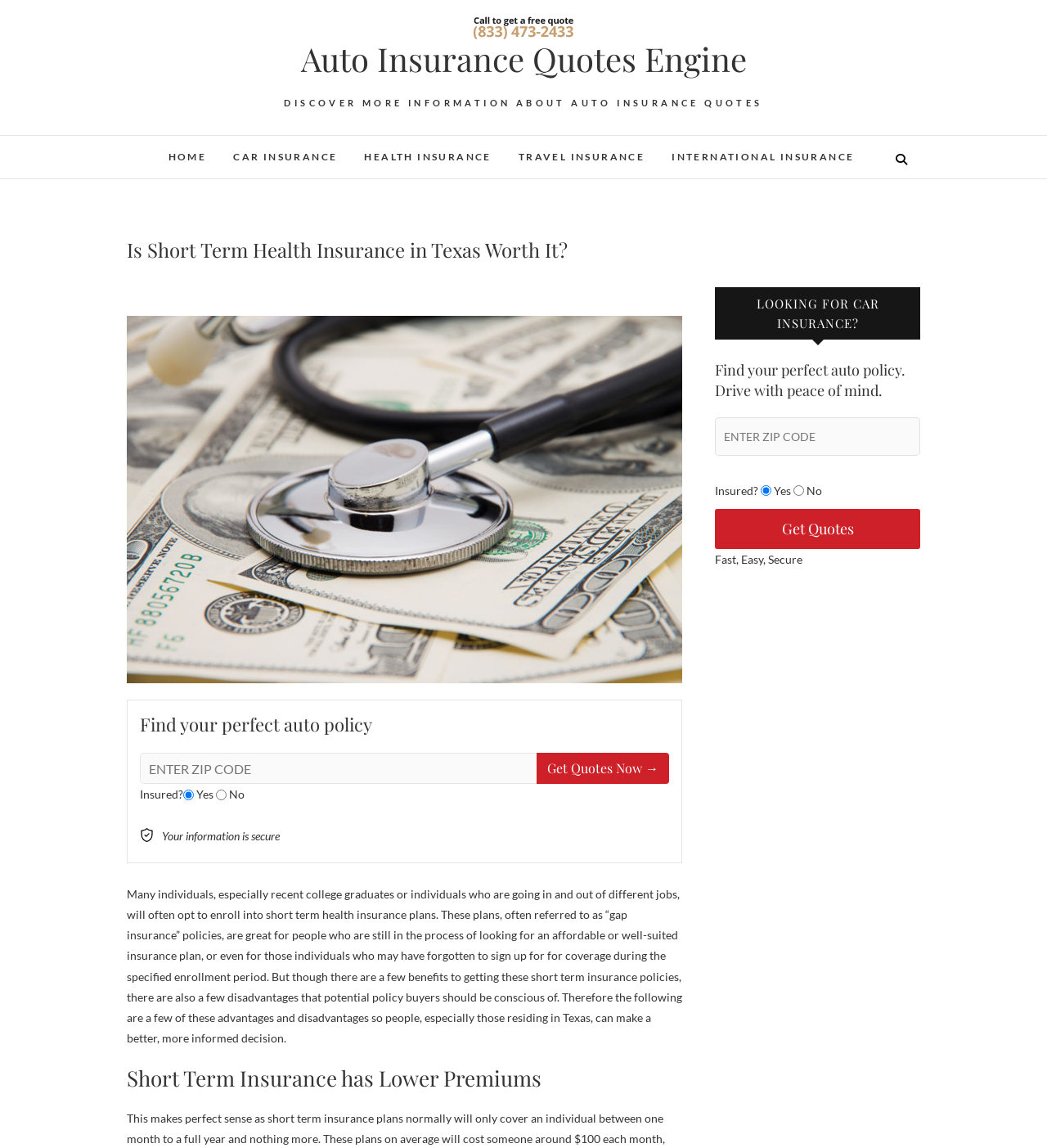Pinpoint the bounding box coordinates of the clickable area needed to execute the instruction: "Get auto insurance quotes". The coordinates should be specified as four float numbers between 0 and 1, i.e., [left, top, right, bottom].

[0.512, 0.656, 0.639, 0.683]